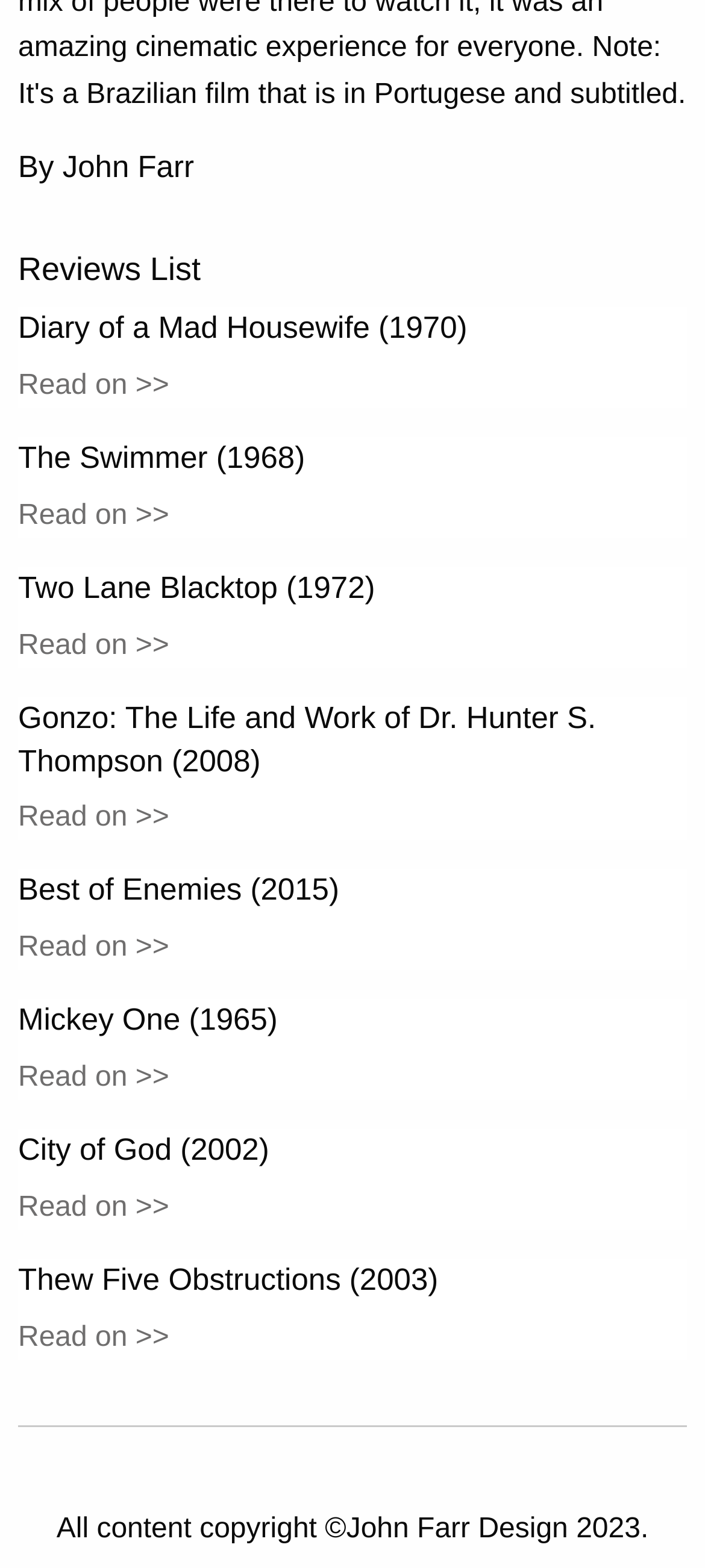What is the year of the movie 'Diary of a Mad Housewife'?
Kindly answer the question with as much detail as you can.

The year of the movie 'Diary of a Mad Housewife' is mentioned in the heading 'Diary of a Mad Housewife (1970)'.